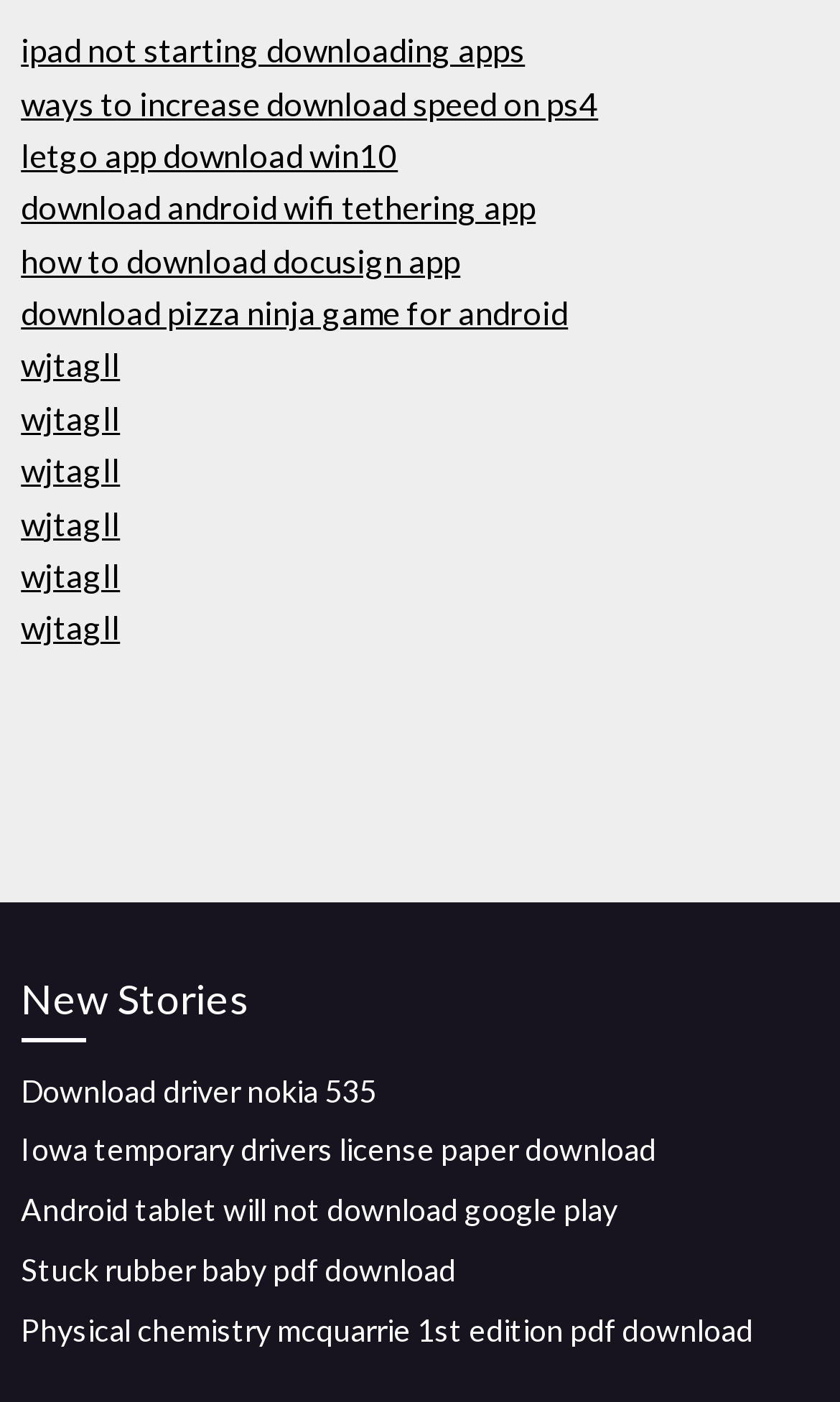Identify the bounding box coordinates of the region I need to click to complete this instruction: "View the illustration of Repenomamus robustus".

None